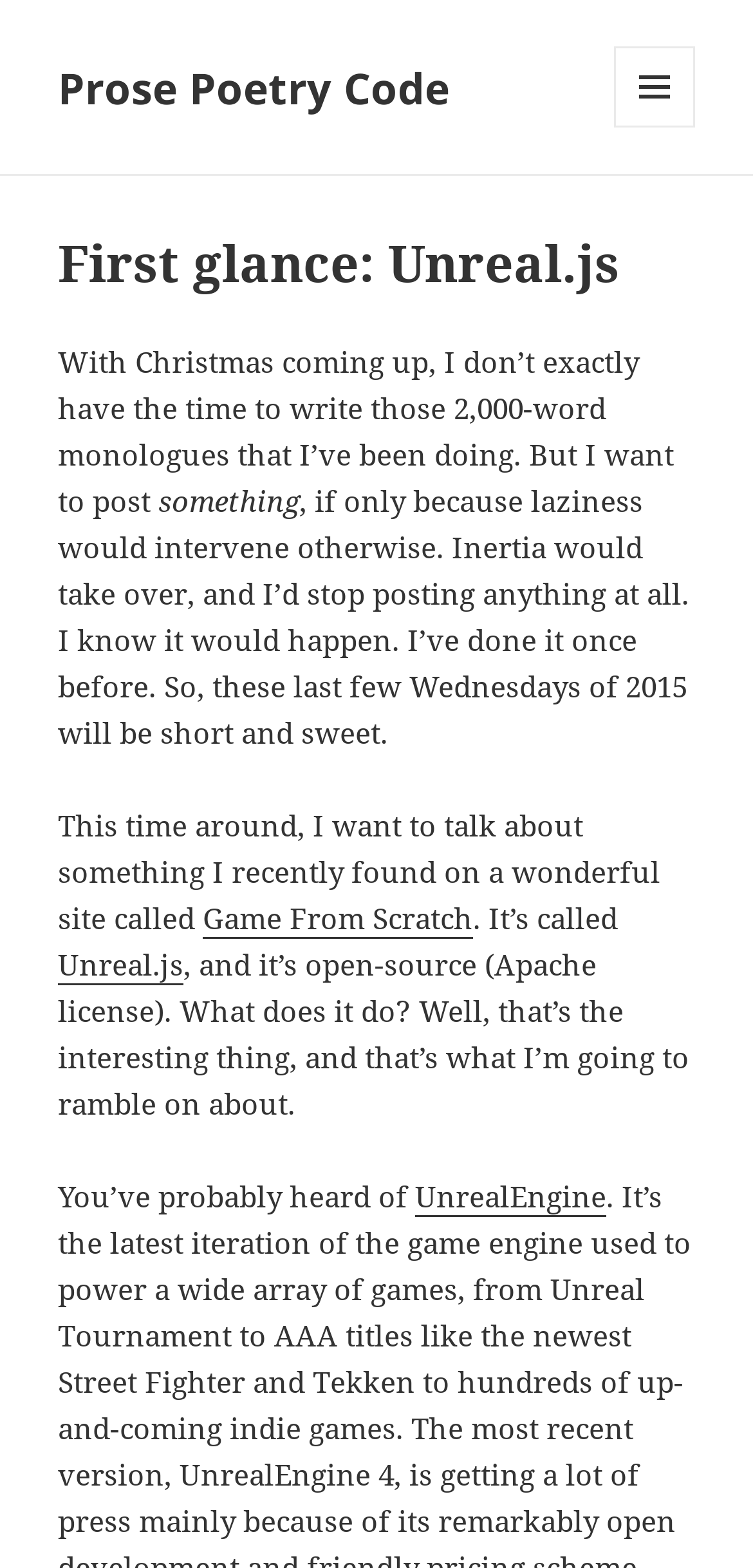What is the author's concern about posting?
Please respond to the question with as much detail as possible.

The author is concerned that if they don't post something, laziness would intervene and they would stop posting altogether, which has happened before.